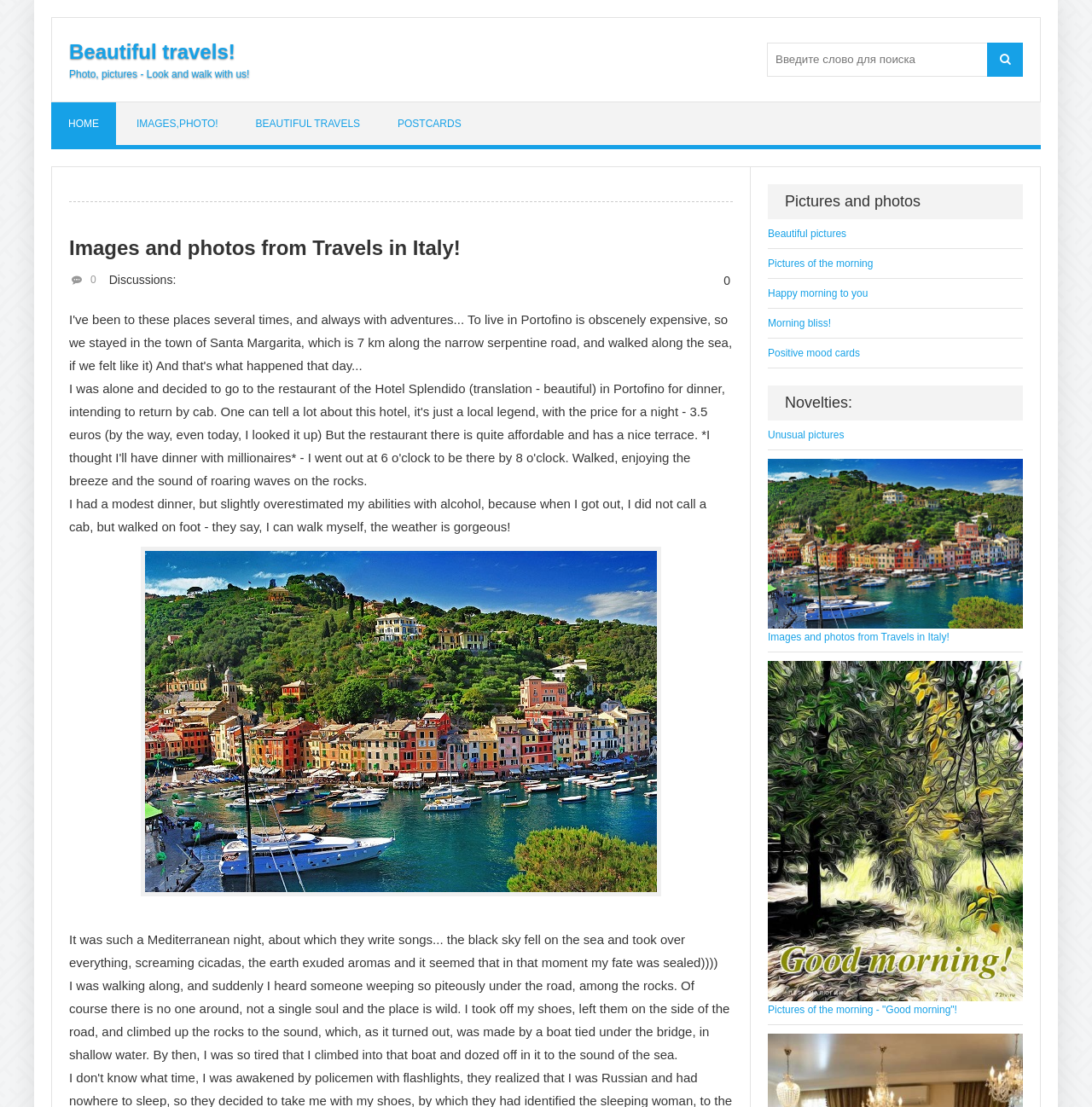Specify the bounding box coordinates of the area to click in order to execute this command: 'View 'Beautiful travels! Photo, pictures''. The coordinates should consist of four float numbers ranging from 0 to 1, and should be formatted as [left, top, right, bottom].

[0.063, 0.036, 0.671, 0.072]